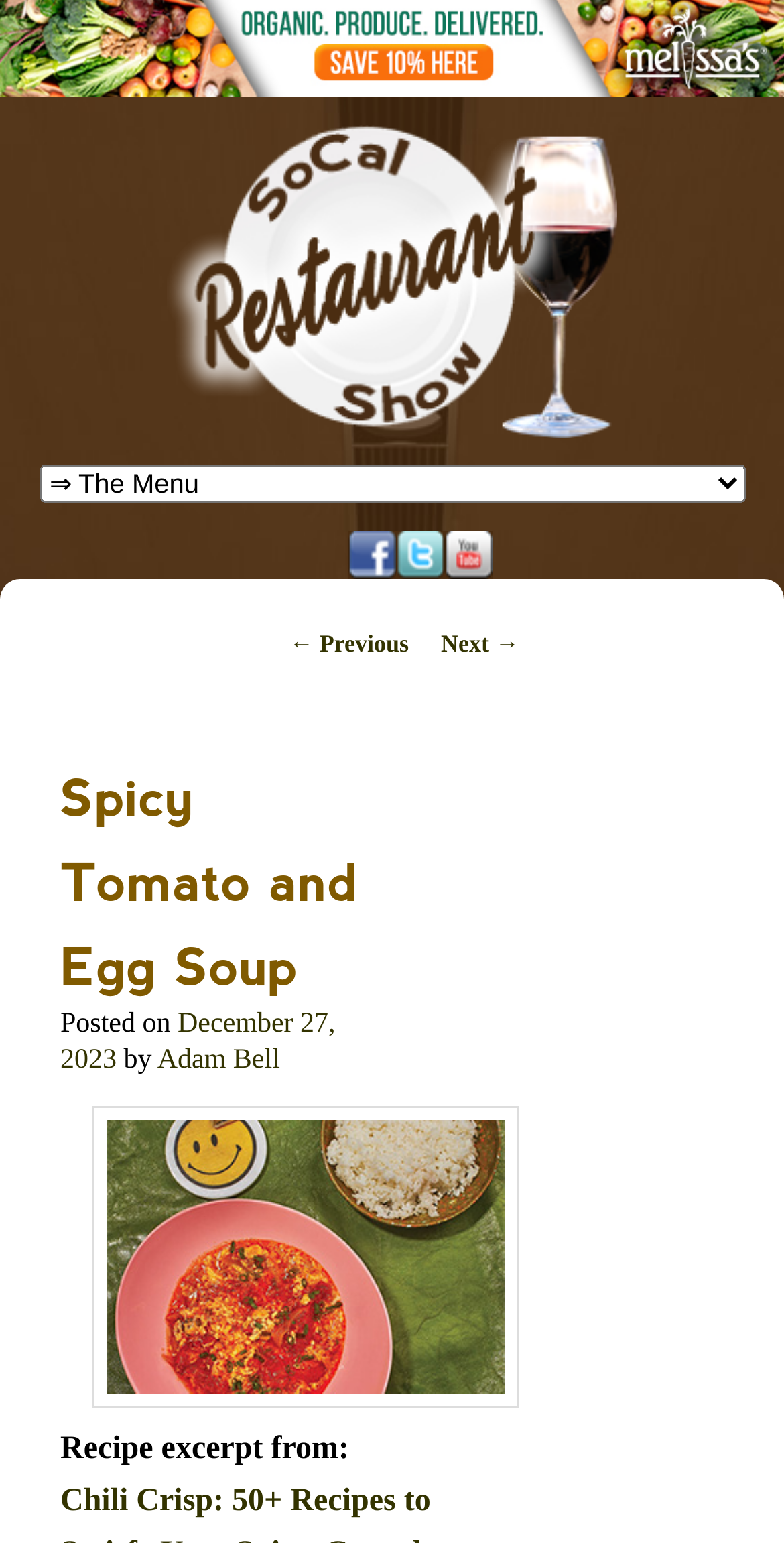Illustrate the webpage thoroughly, mentioning all important details.

This webpage is about a recipe for Spicy Tomato and Egg Soup. At the top, there is a link to "Melissas Organic Produce" accompanied by an image, which is likely a logo or a banner. Below this, there is a heading that reads "SoCal Restaurant Show Saturdays 10:00AM PT on AM 830 KLAA Los Angeles", which is also a link.

On the left side of the page, there is a menu section with a heading "Main menu" and links to "Skip to primary content" and "Skip to secondary content". There is also a combobox with a popup menu.

In the middle of the page, there are social media links to YouTube, Twitter, and Facebook. Below these links, there is a post navigation section with links to "← Previous" and "Next →".

The main content of the page is a recipe post with a heading "Spicy Tomato and Egg Soup". The post includes the date "December 27, 2023" and the author's name "Adam Bell". There is also a figure with an image of the Spicy Tomato and Egg Soup, accompanied by a link to the recipe. At the bottom of the post, there is a text "Recipe excerpt from:", which suggests that the recipe is taken from another source.

Overall, the webpage is a blog post about a recipe, with additional links and menus on the top and sides.